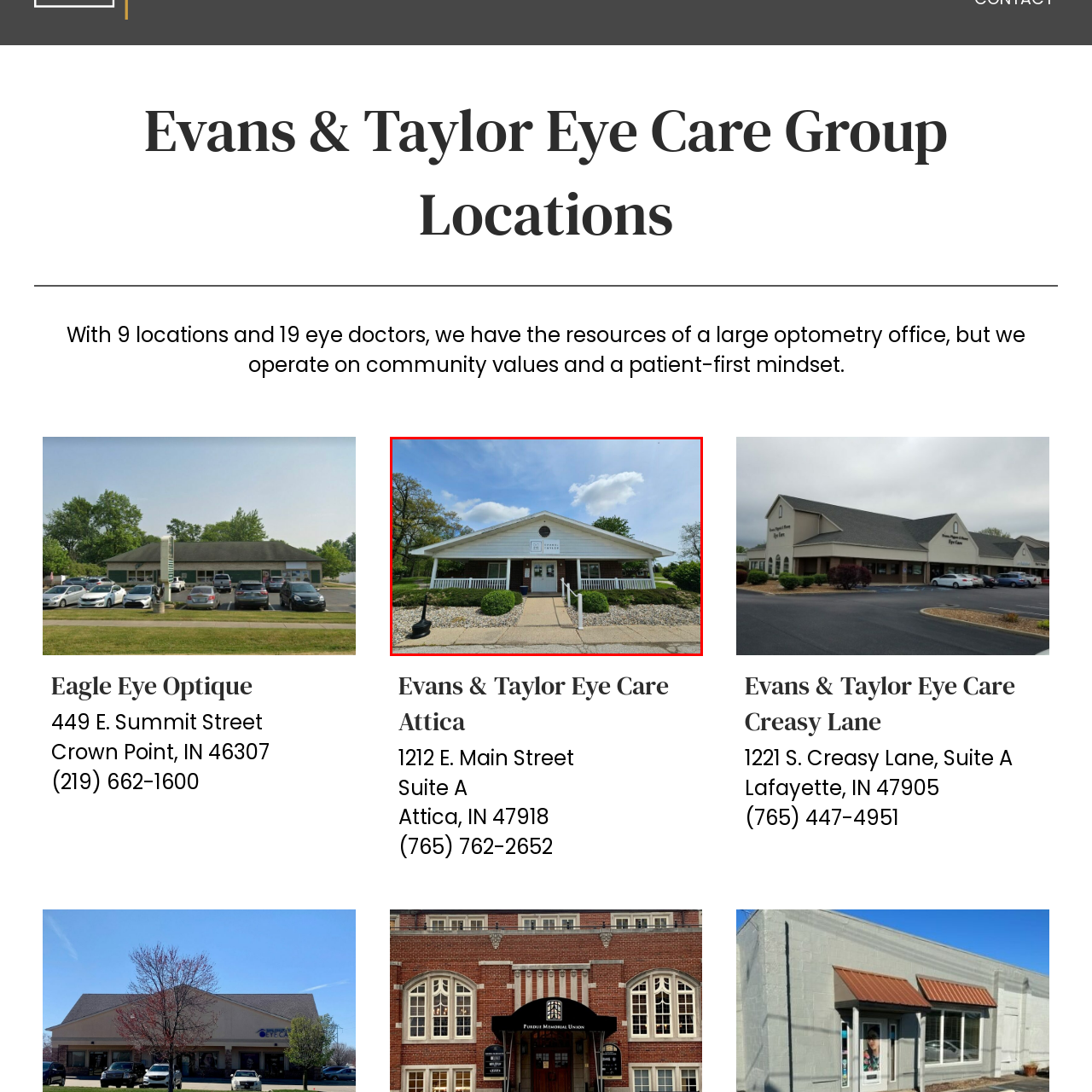Provide a thorough description of the scene captured within the red rectangle.

The image showcases the exterior of the Evans & Taylor Eye Care Attica office, a well-maintained building that features a charming architectural design typical of community eye care centers. The structure is presented with a peaked roof and a welcoming front porch, adorned with white railings. Lush green shrubs and neatly arranged stone landscaping enhance the aesthetic appeal, while a pathway leads directly to the entrance. Above the entrance, a sign displays the name "Evans & Taylor Eye Care," indicating the establishment's commitment to eye health services in the area. The surrounding trees and partly cloudy sky contribute to a serene atmosphere, suggesting a friendly and inviting environment for patients. This location at 1212 E. Main Street, Suite A, is part of a network that emphasizes community values and patient-centered care.